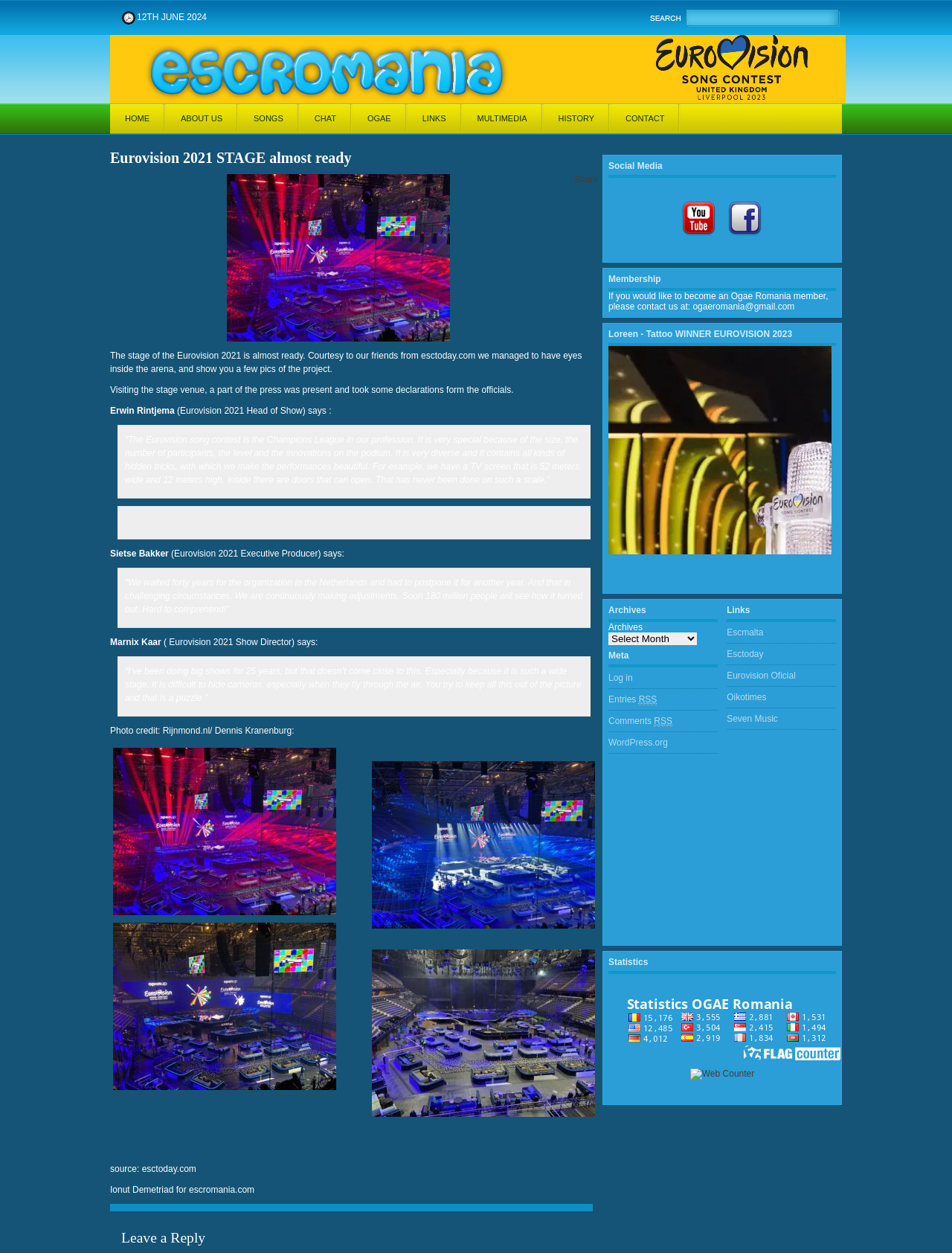What is the date mentioned at the top of the webpage?
Use the image to give a comprehensive and detailed response to the question.

I found the date '12TH JUNE 2024' at the top of the webpage, which is likely to be a significant date related to the Eurovision event.